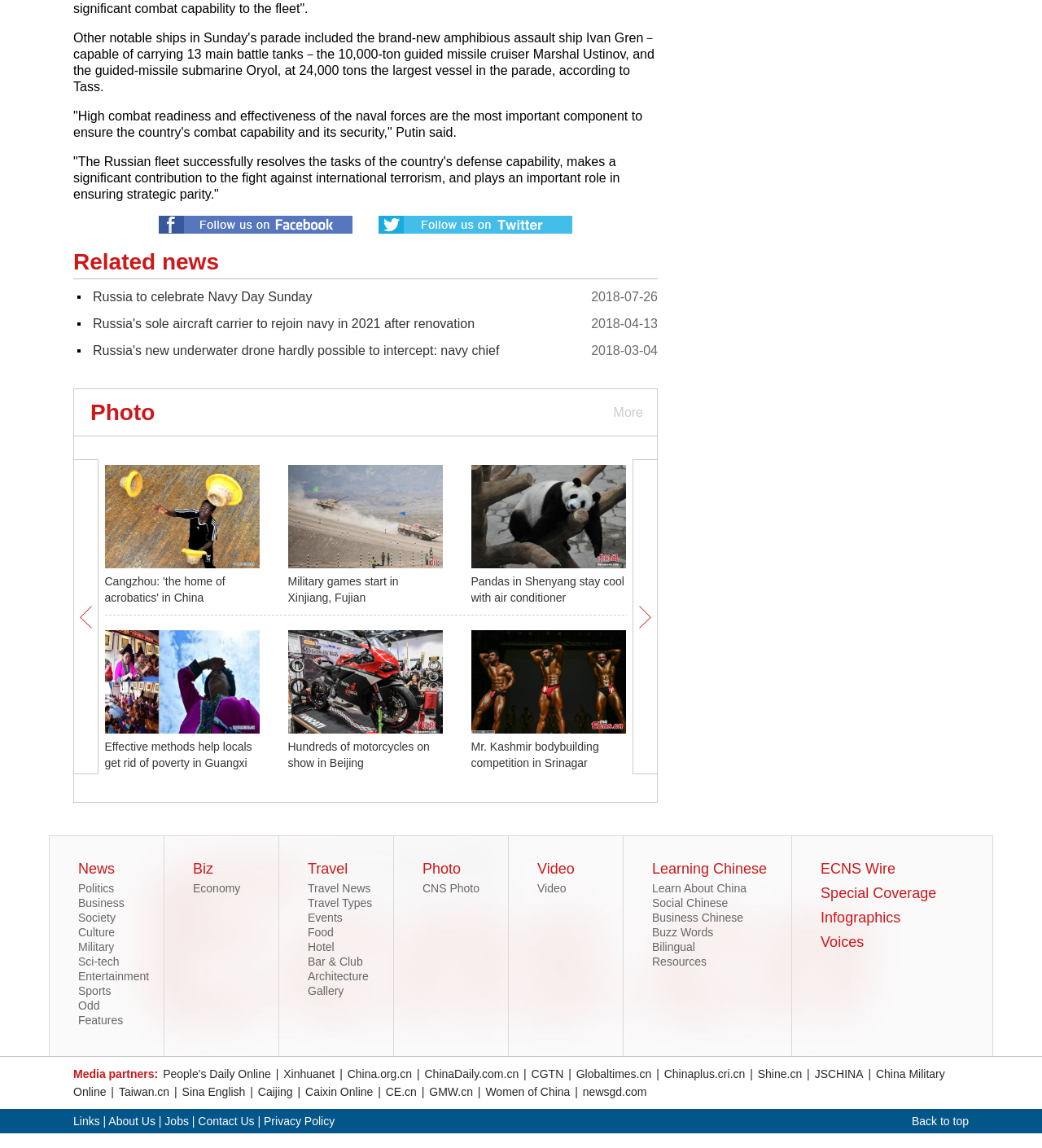Answer the following query concisely with a single word or phrase:
What is the date of the news 'Russia to celebrate Navy Day Sunday'?

2018-07-26